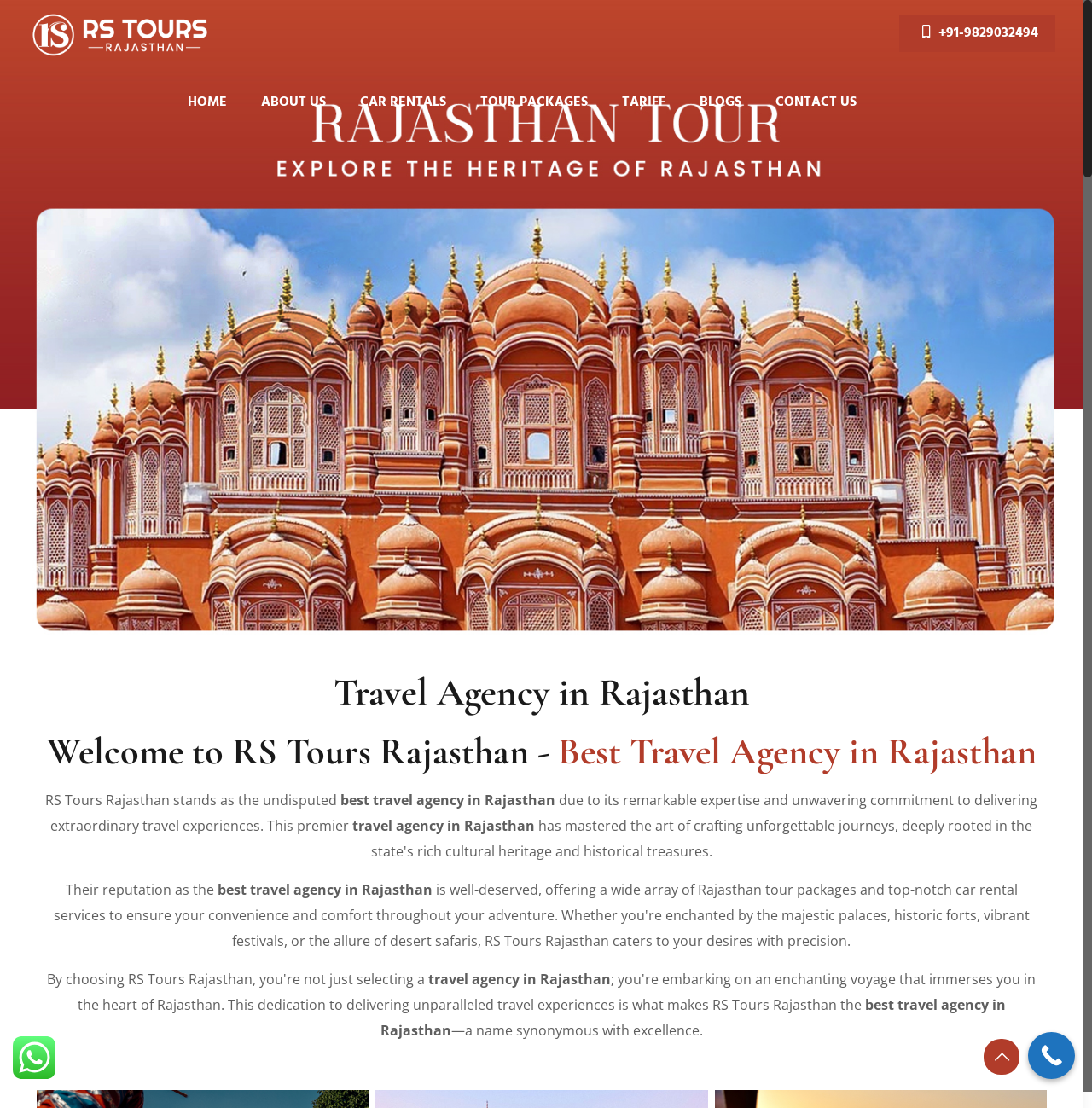Given the webpage screenshot, identify the bounding box of the UI element that matches this description: "+91-9829032494".

[0.823, 0.014, 0.967, 0.047]